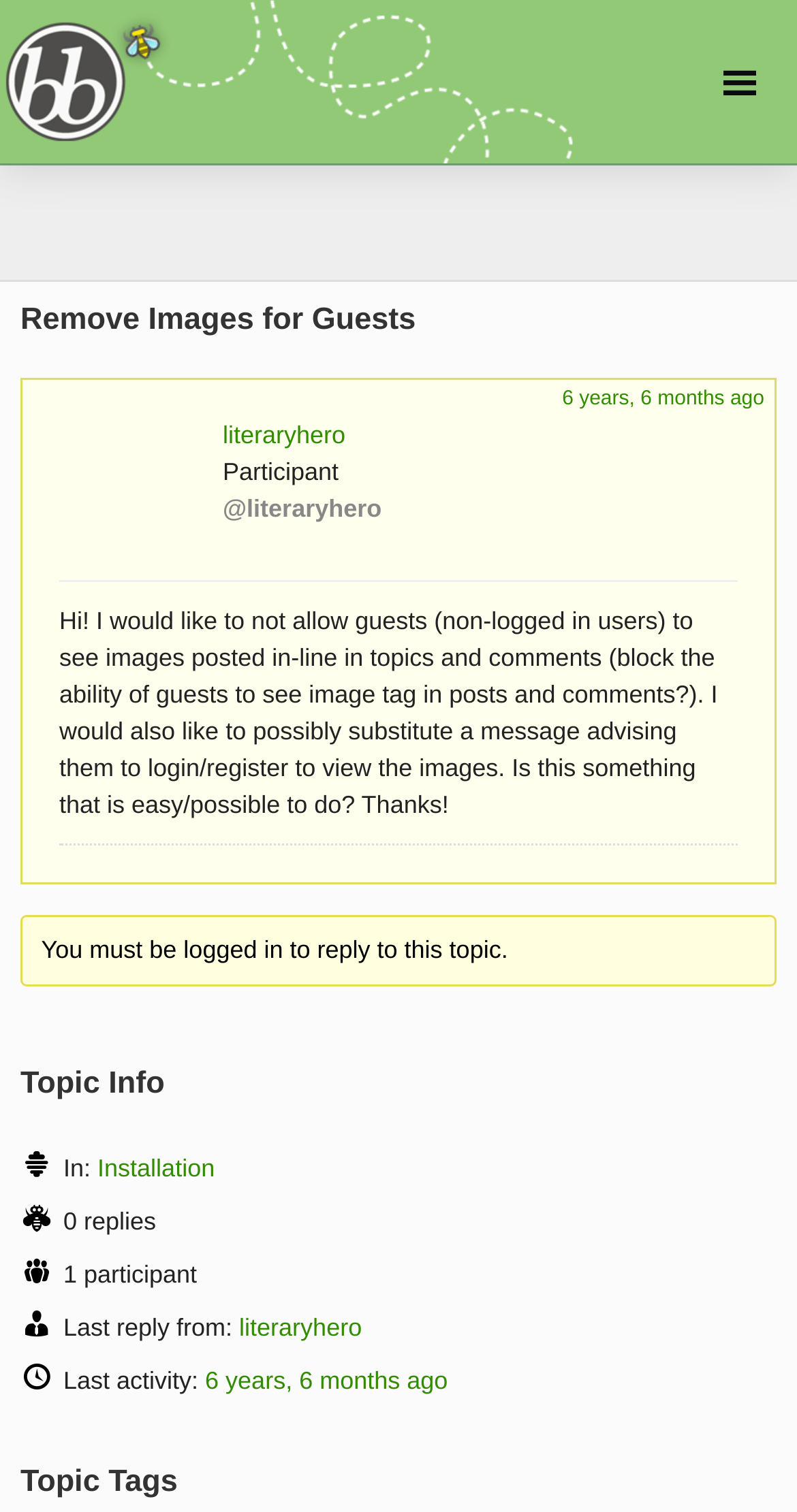Find the bounding box of the web element that fits this description: "Get Started".

None